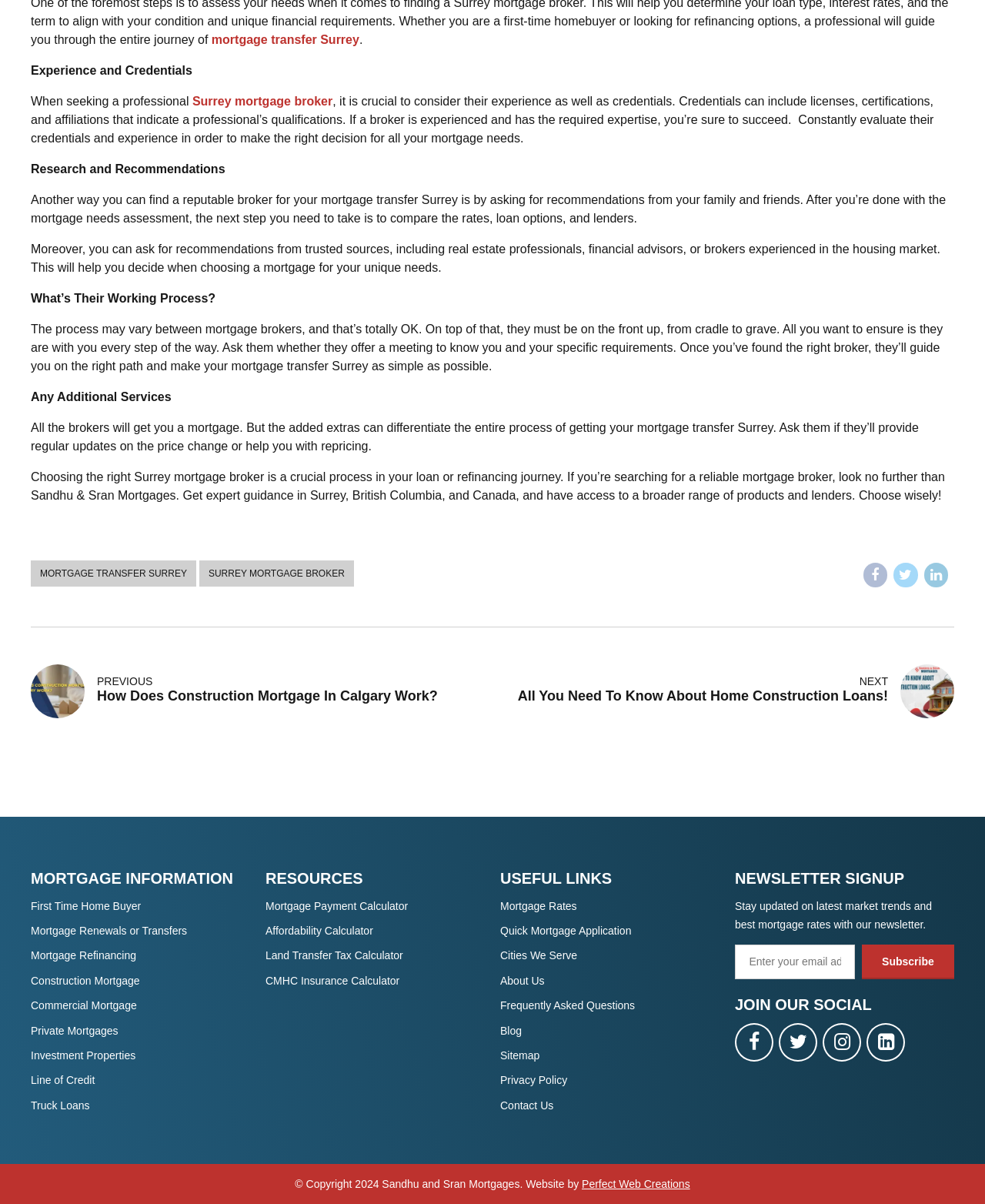Highlight the bounding box coordinates of the element that should be clicked to carry out the following instruction: "Click on 'SURREY MORTGAGE BROKER'". The coordinates must be given as four float numbers ranging from 0 to 1, i.e., [left, top, right, bottom].

[0.202, 0.466, 0.359, 0.487]